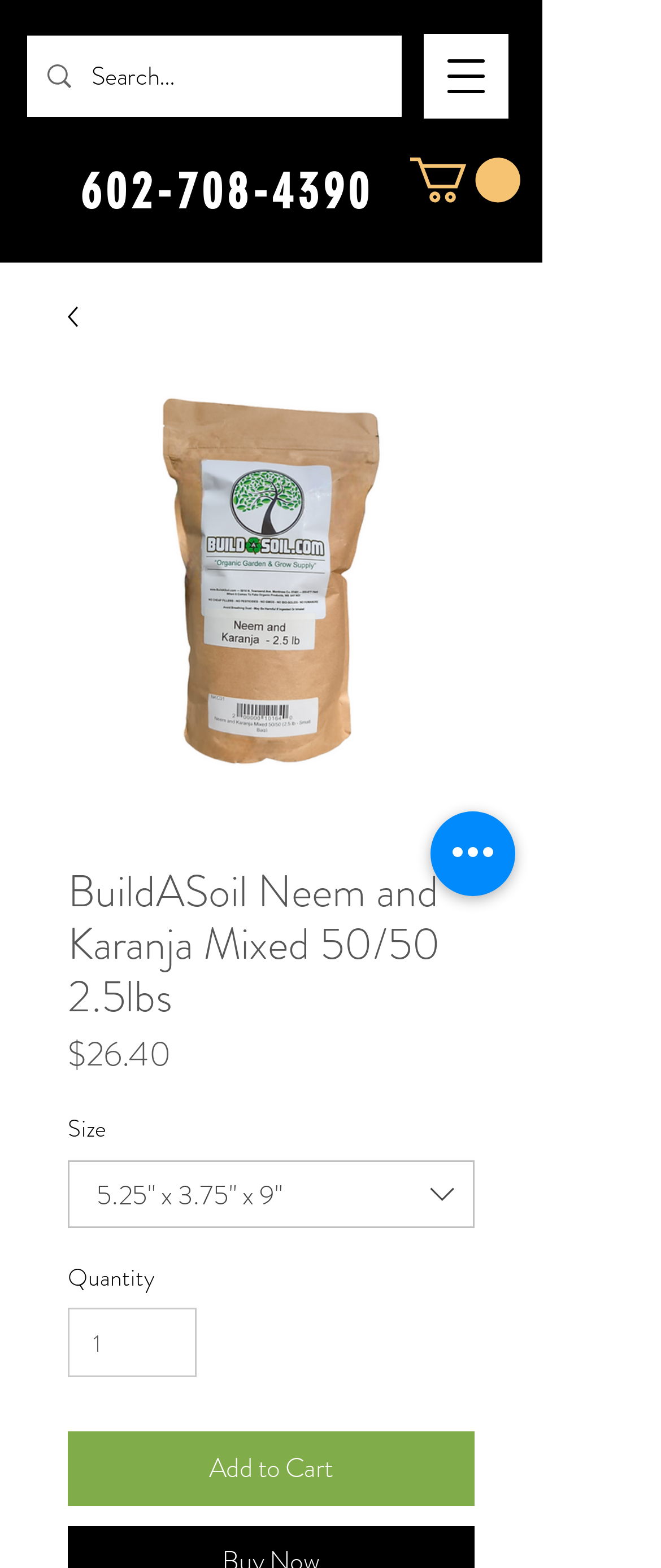What is the purpose of the 'Add to Cart' button?
Provide a detailed and well-explained answer to the question.

The purpose of the 'Add to Cart' button can be inferred by its label and its position on the webpage. It is located in the product details section, and its label suggests that it is used to add the product to the cart.